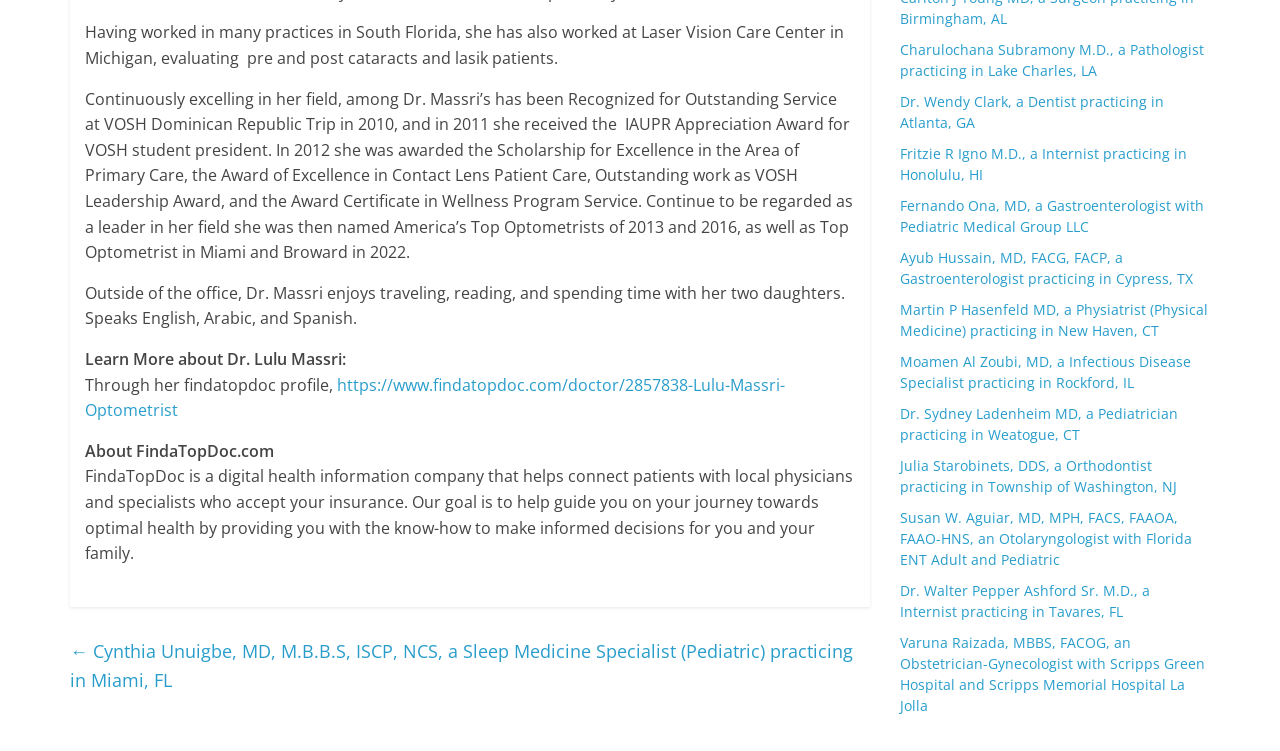Find the bounding box of the UI element described as: "https://www.findatopdoc.com/doctor/2857838-Lulu-Massri-Optometrist". The bounding box coordinates should be given as four float values between 0 and 1, i.e., [left, top, right, bottom].

[0.066, 0.497, 0.613, 0.561]